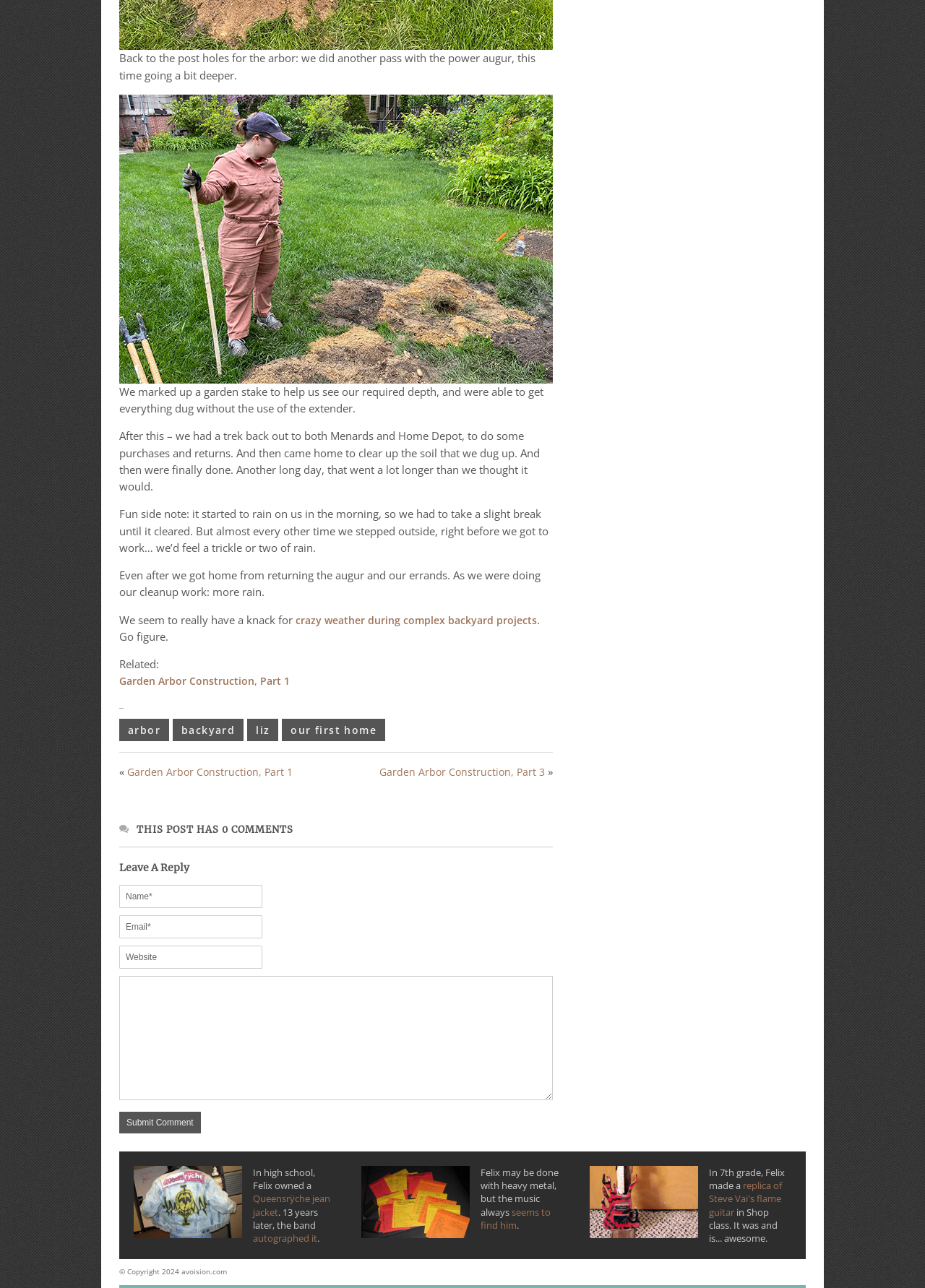Find the bounding box of the element with the following description: "Garden Arbor Construction, Part 1". The coordinates must be four float numbers between 0 and 1, formatted as [left, top, right, bottom].

[0.138, 0.594, 0.316, 0.605]